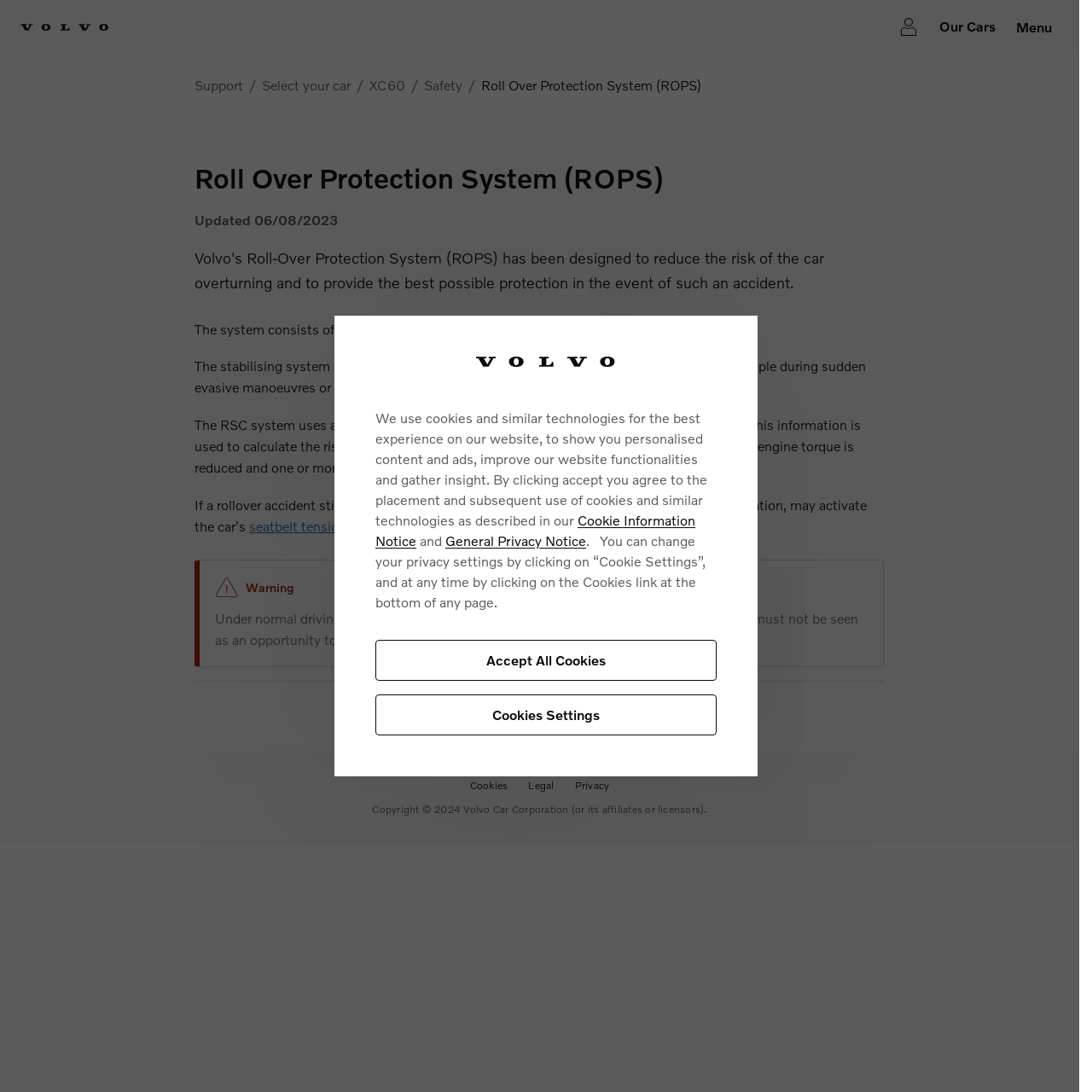Using the information shown in the image, answer the question with as much detail as possible: What is the purpose of the Roll Stability Control (RSC) system?

I found the answer by reading the text in the article section, which states 'The stabilising system Roll Stability Control (RSC) minimises the risk of overturning, for example during sudden evasive manoeuvres or if the car skids.' This clearly explains the purpose of the RSC system.